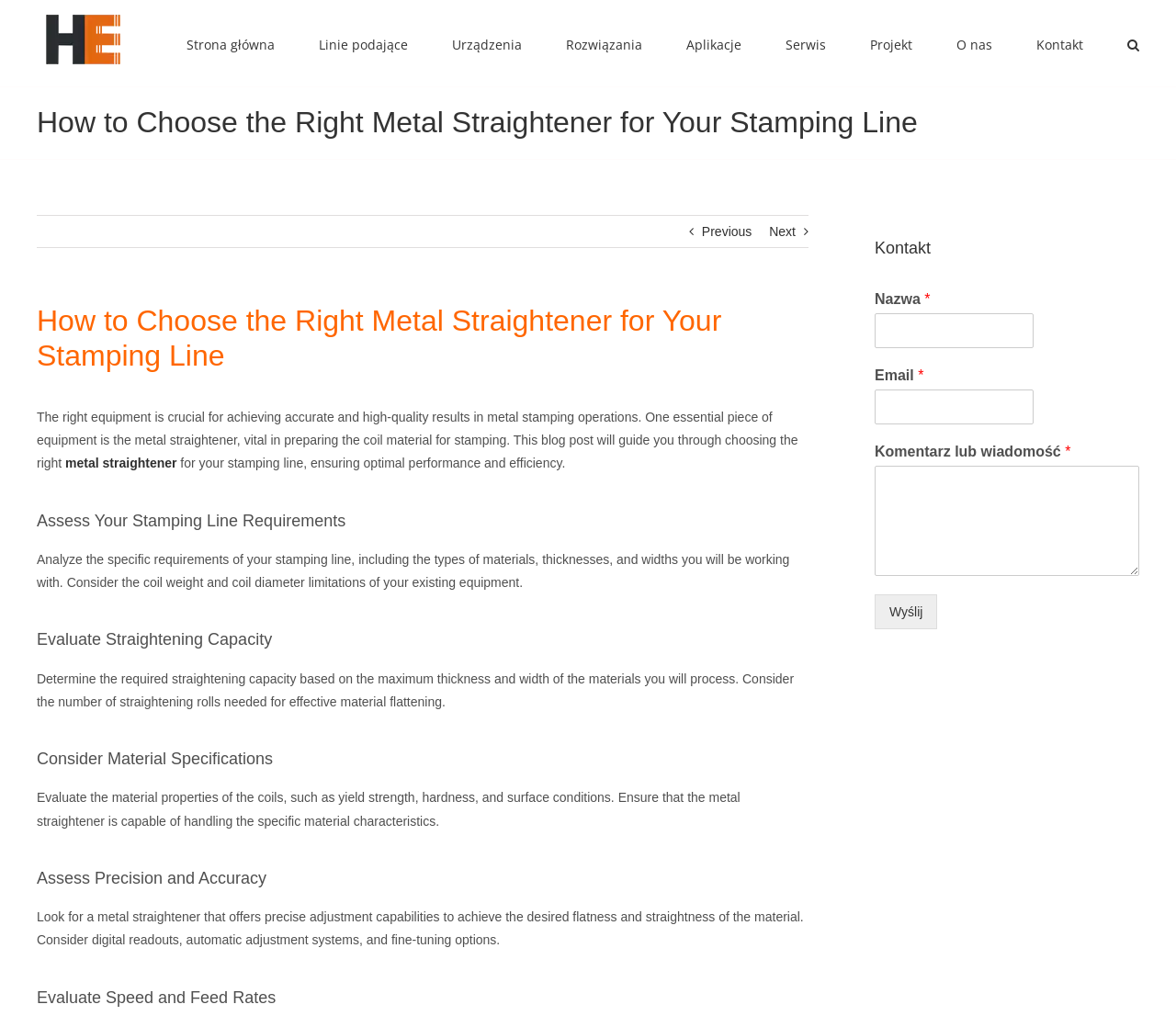What is the purpose of the 'Kontakt' section on the webpage?
Ensure your answer is thorough and detailed.

The 'Kontakt' section on the webpage appears to be a contact form, where users can input their name, email, and message, and submit it using the 'Wyślij' button.